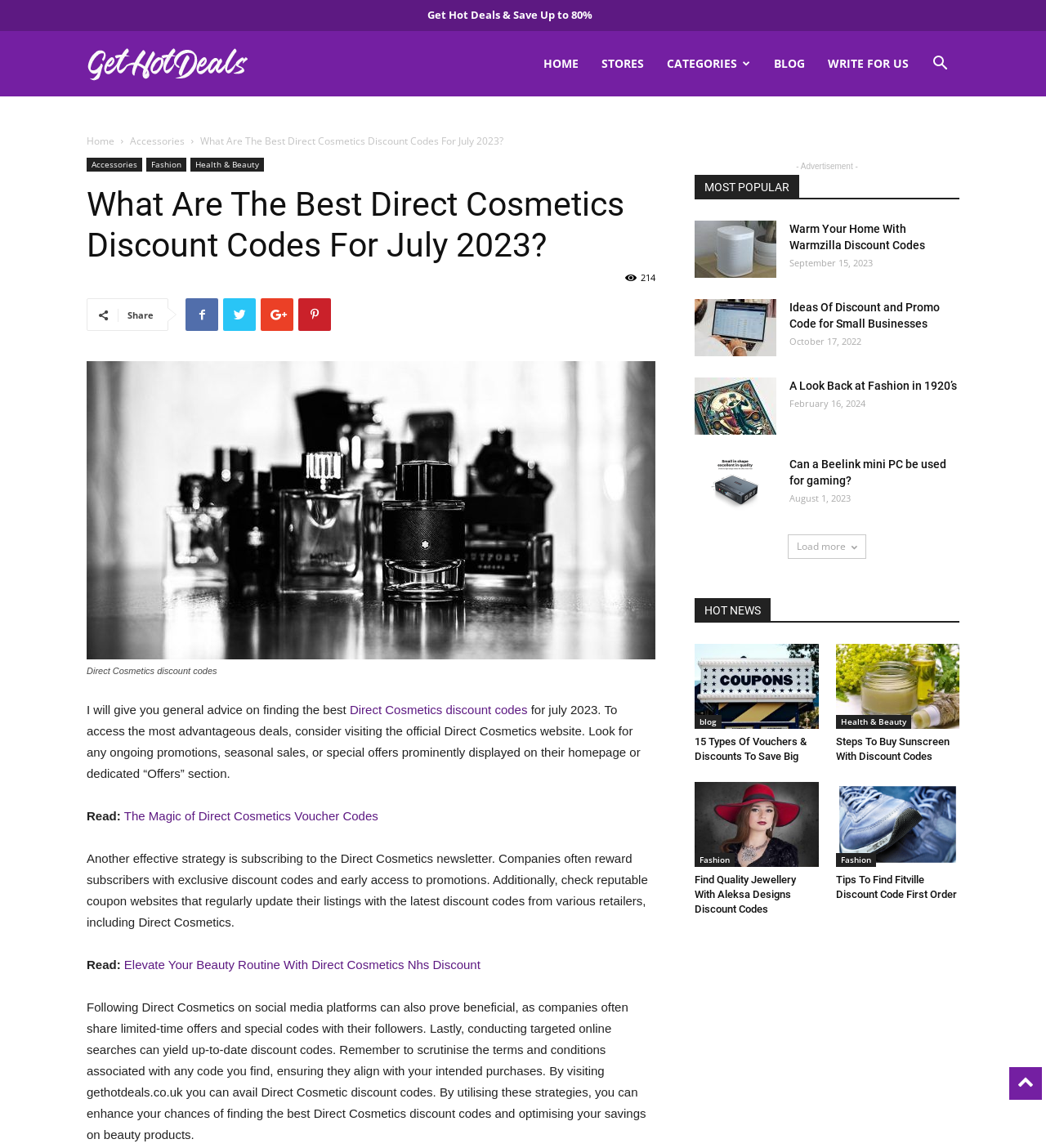Extract the main title from the webpage and generate its text.

What Are The Best Direct Cosmetics Discount Codes For July 2023?